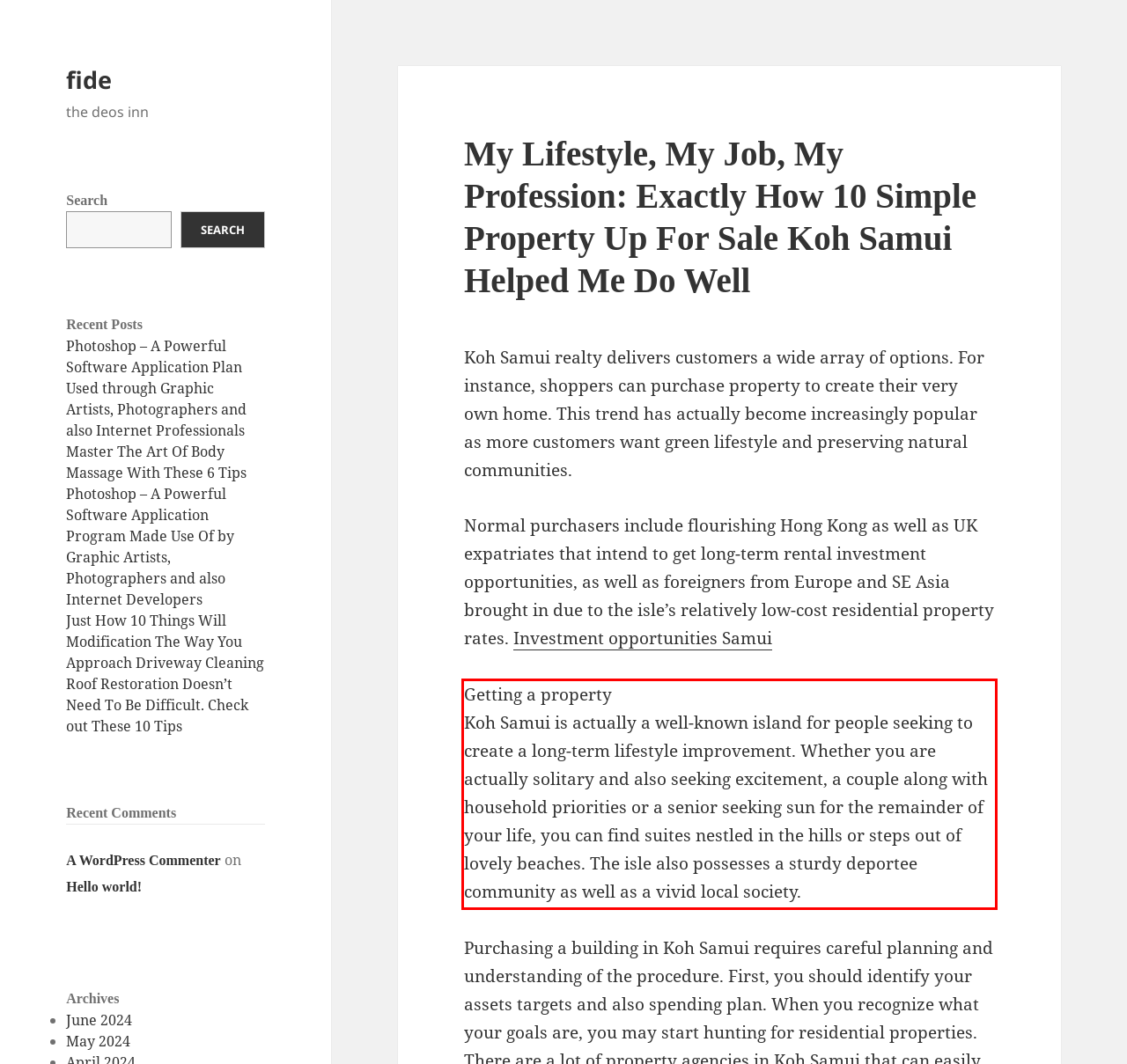Identify the text inside the red bounding box in the provided webpage screenshot and transcribe it.

Getting a property Koh Samui is actually a well-known island for people seeking to create a long-term lifestyle improvement. Whether you are actually solitary and also seeking excitement, a couple along with household priorities or a senior seeking sun for the remainder of your life, you can find suites nestled in the hills or steps out of lovely beaches. The isle also possesses a sturdy deportee community as well as a vivid local society.